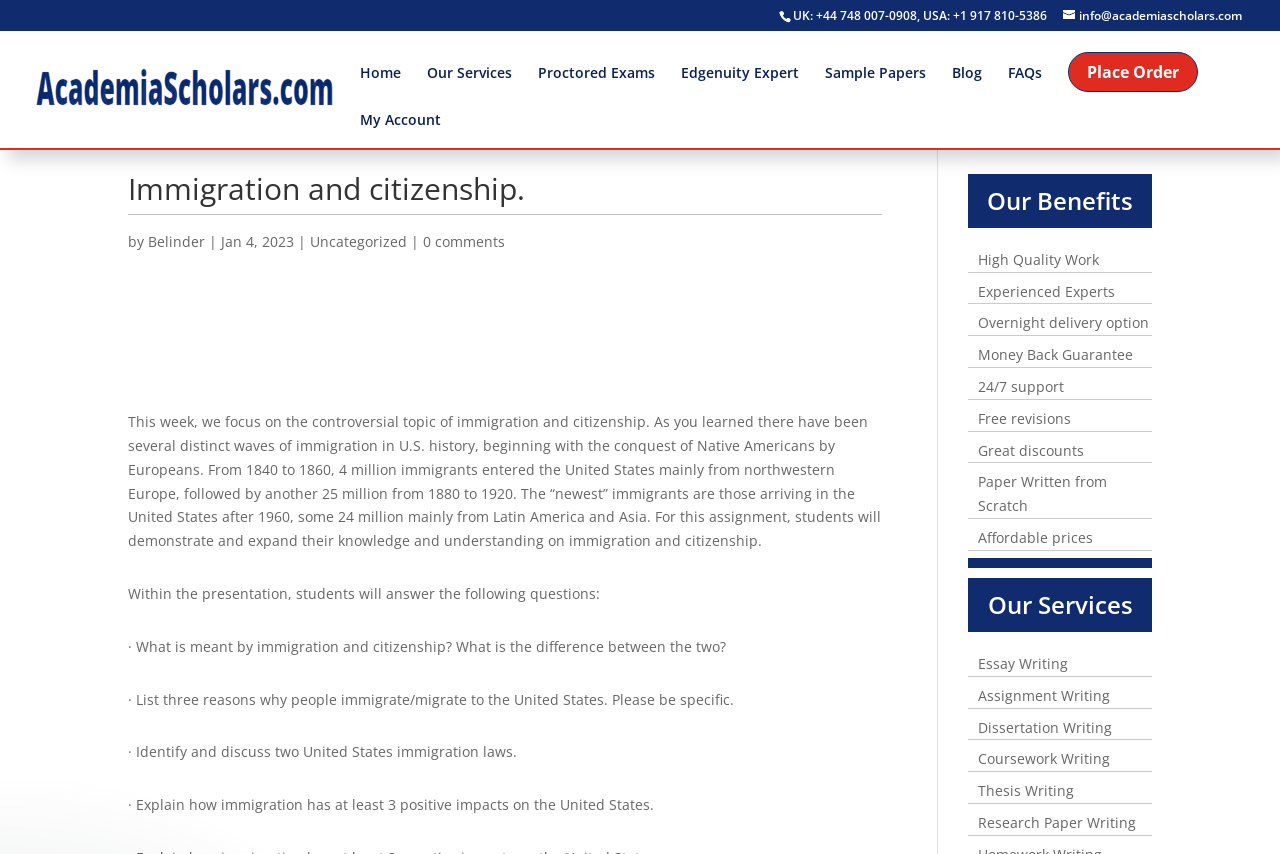Using the provided element description: "Blog", identify the bounding box coordinates. The coordinates should be four floats between 0 and 1 in the order [left, top, right, bottom].

[0.744, 0.077, 0.767, 0.118]